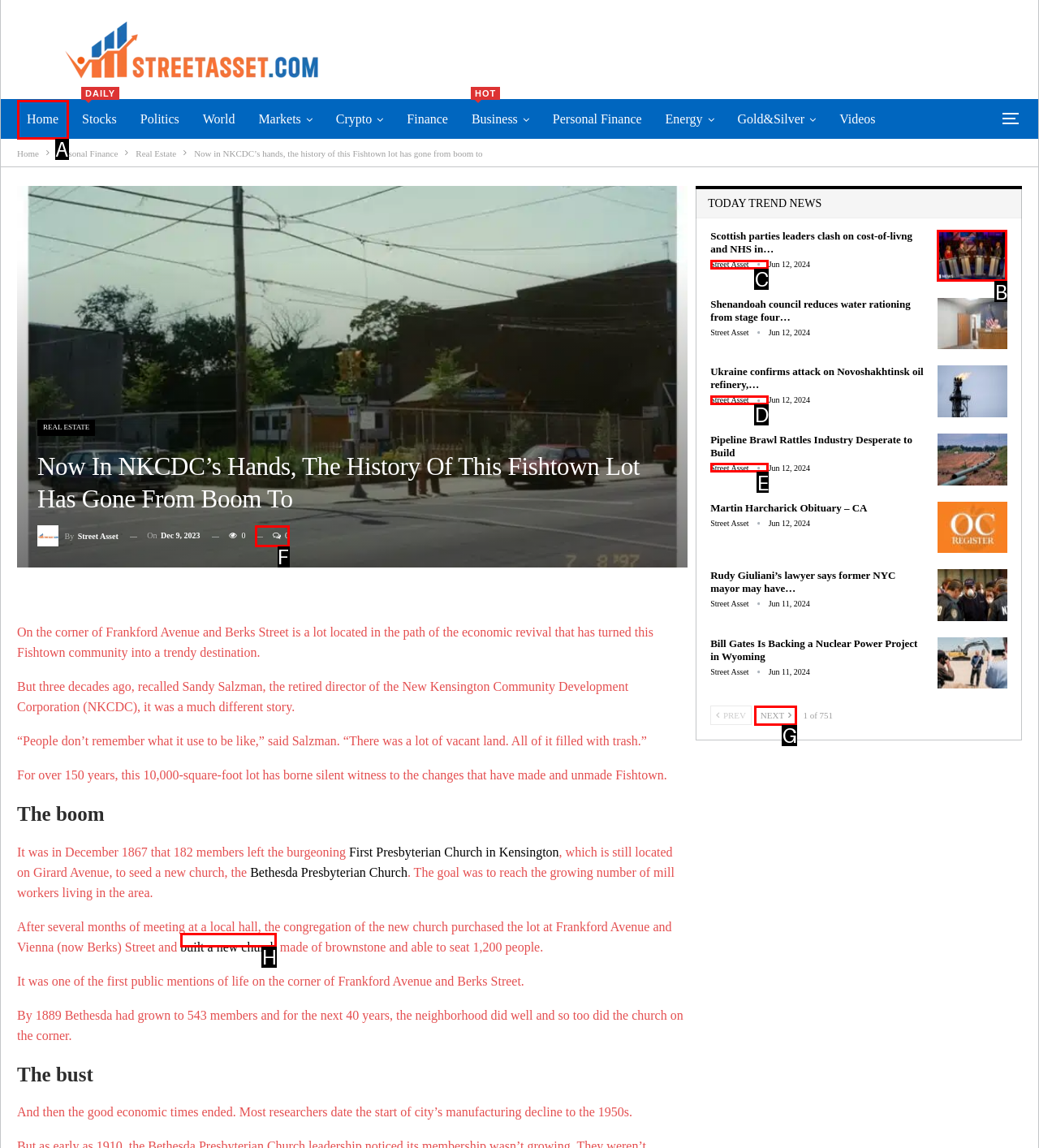Select the option that fits this description: Date Of Birth Records
Answer with the corresponding letter directly.

None